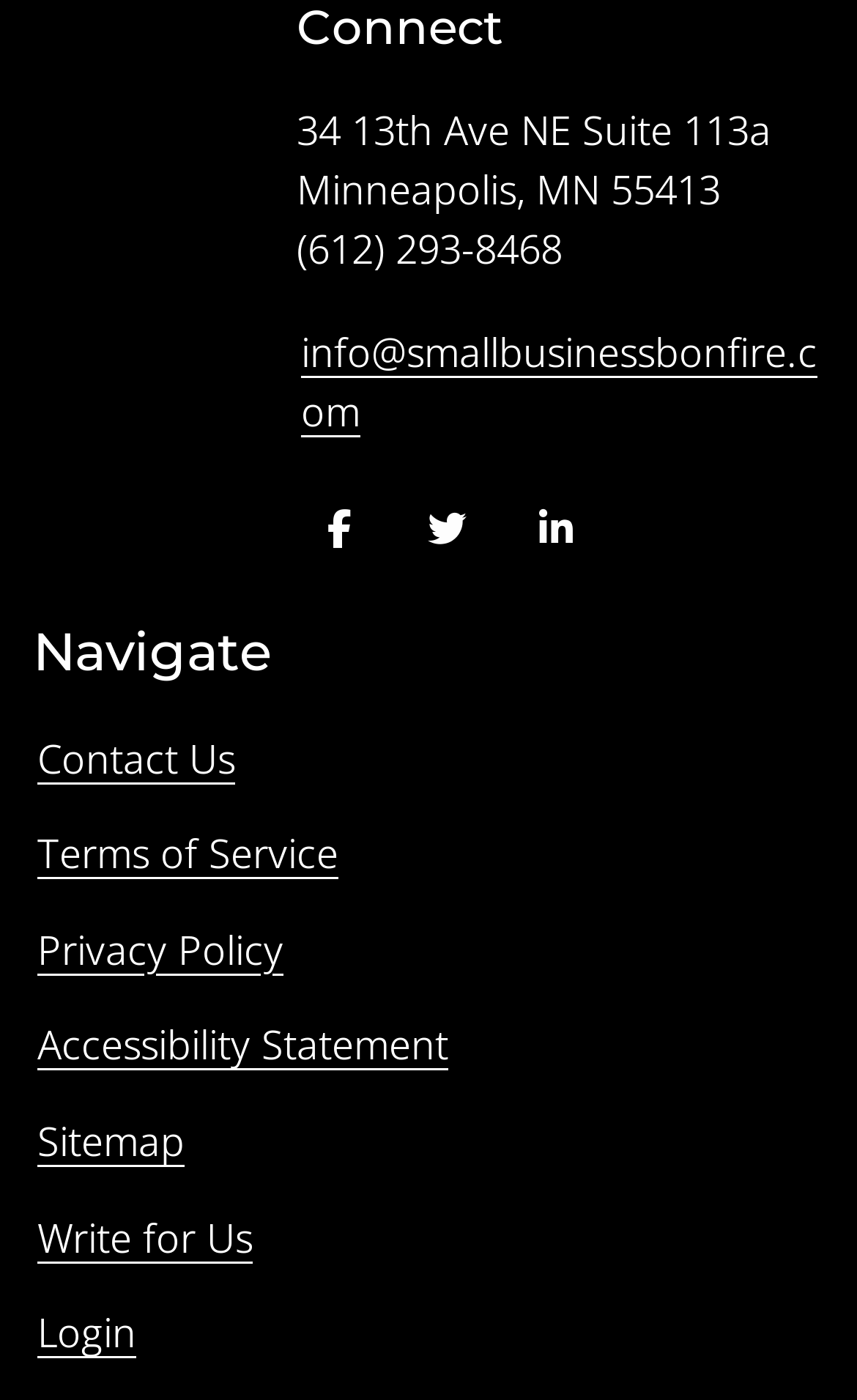How many social media links are there?
Provide a detailed and well-explained answer to the question.

I counted the number of social media links by looking at the link elements on the webpage. There are three social media links, one for Facebook, one for X, and one for LinkedIn.